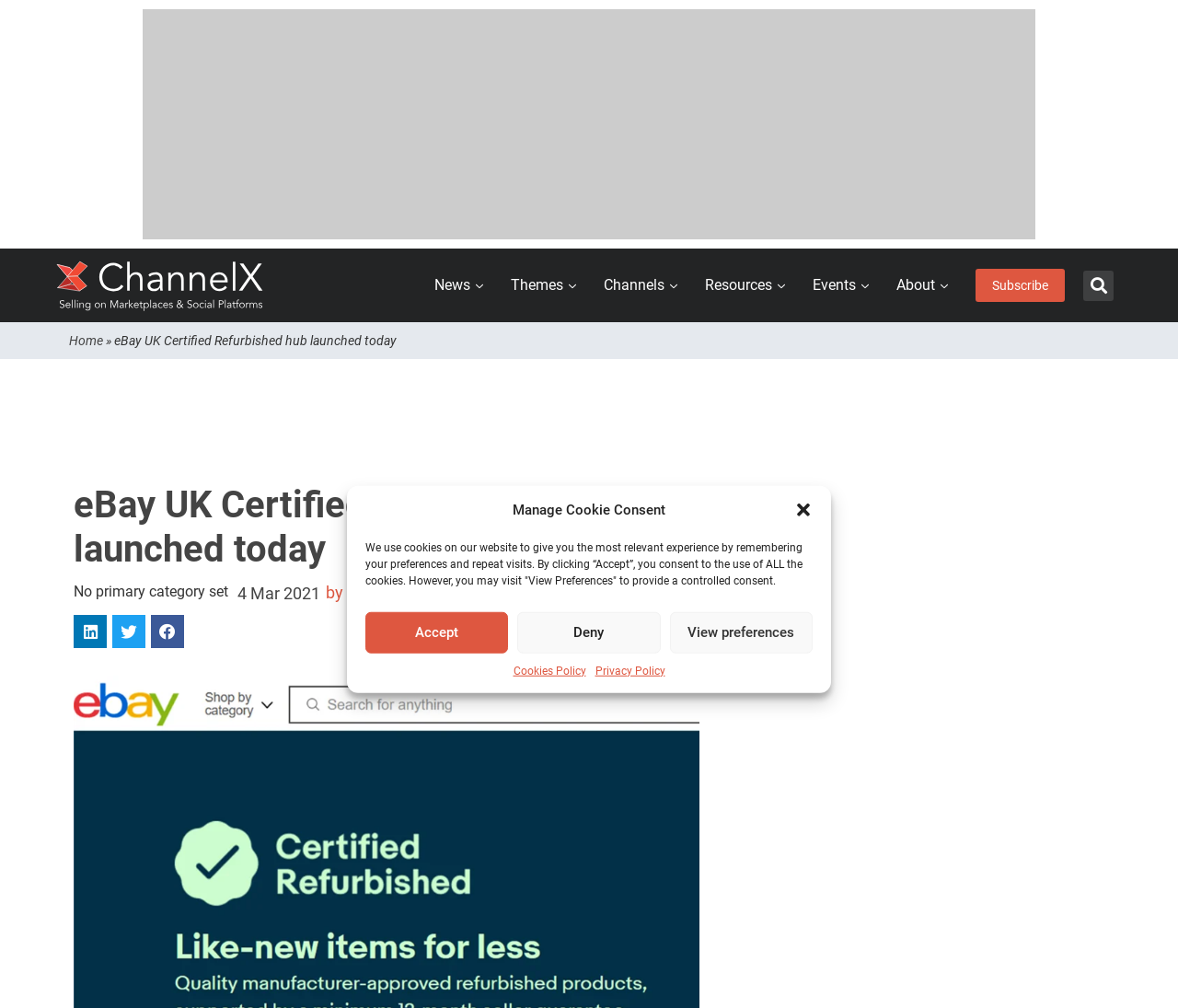Indicate the bounding box coordinates of the element that must be clicked to execute the instruction: "Go to the News page". The coordinates should be given as four float numbers between 0 and 1, i.e., [left, top, right, bottom].

[0.361, 0.256, 0.418, 0.311]